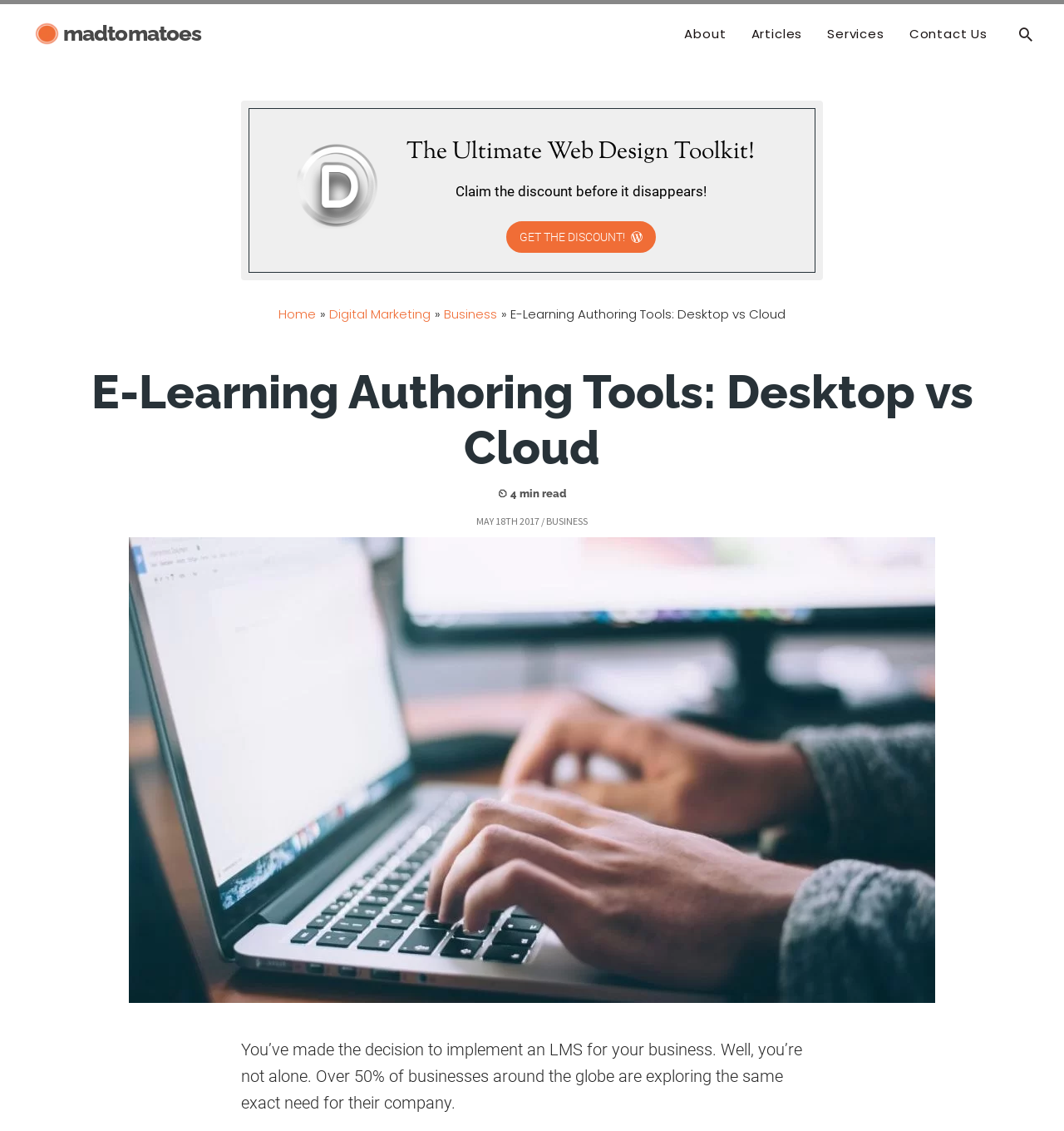Determine the bounding box coordinates of the target area to click to execute the following instruction: "Get the discount."

[0.476, 0.195, 0.616, 0.223]